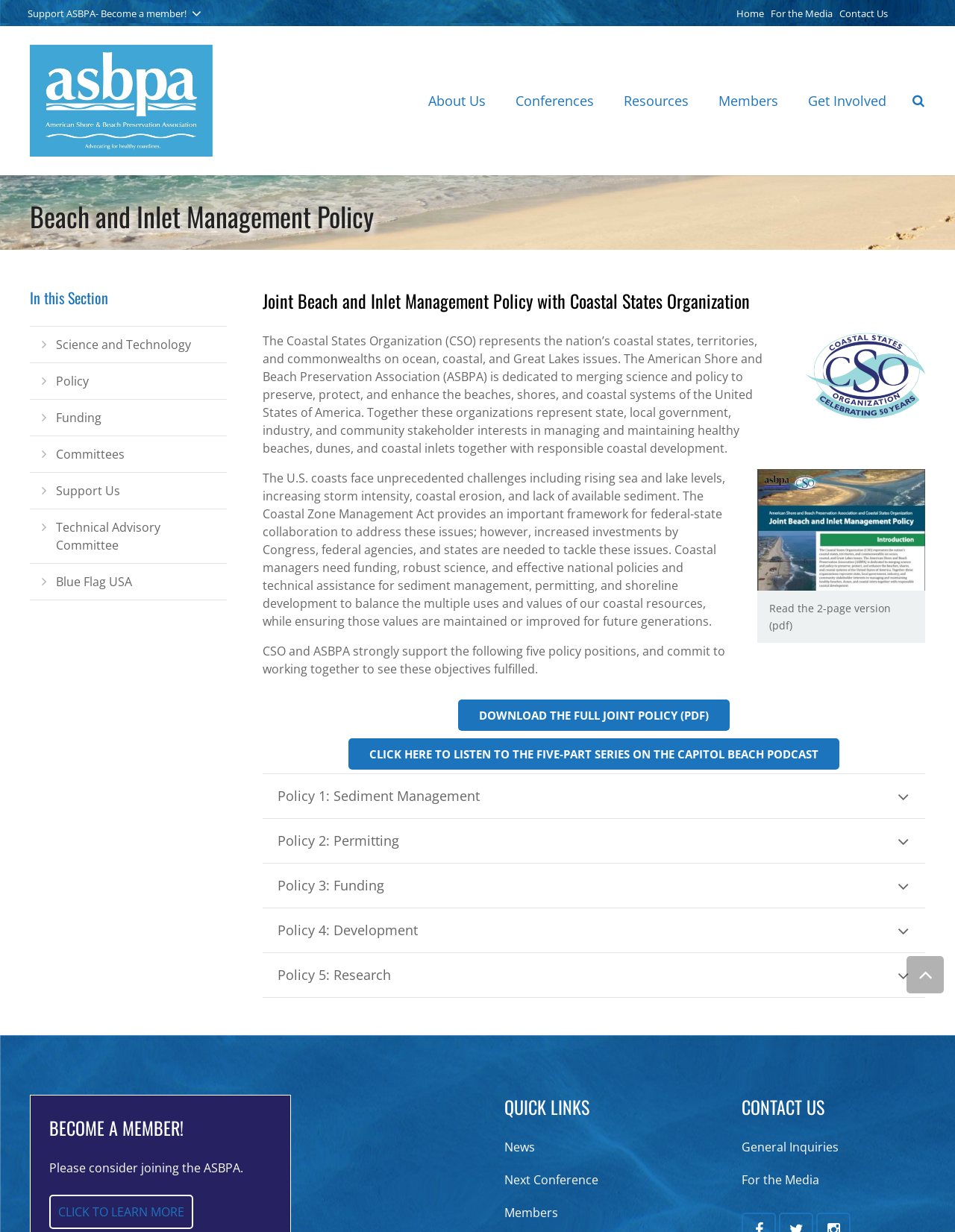Pinpoint the bounding box coordinates of the element that must be clicked to accomplish the following instruction: "Click on Home". The coordinates should be in the format of four float numbers between 0 and 1, i.e., [left, top, right, bottom].

[0.771, 0.005, 0.8, 0.016]